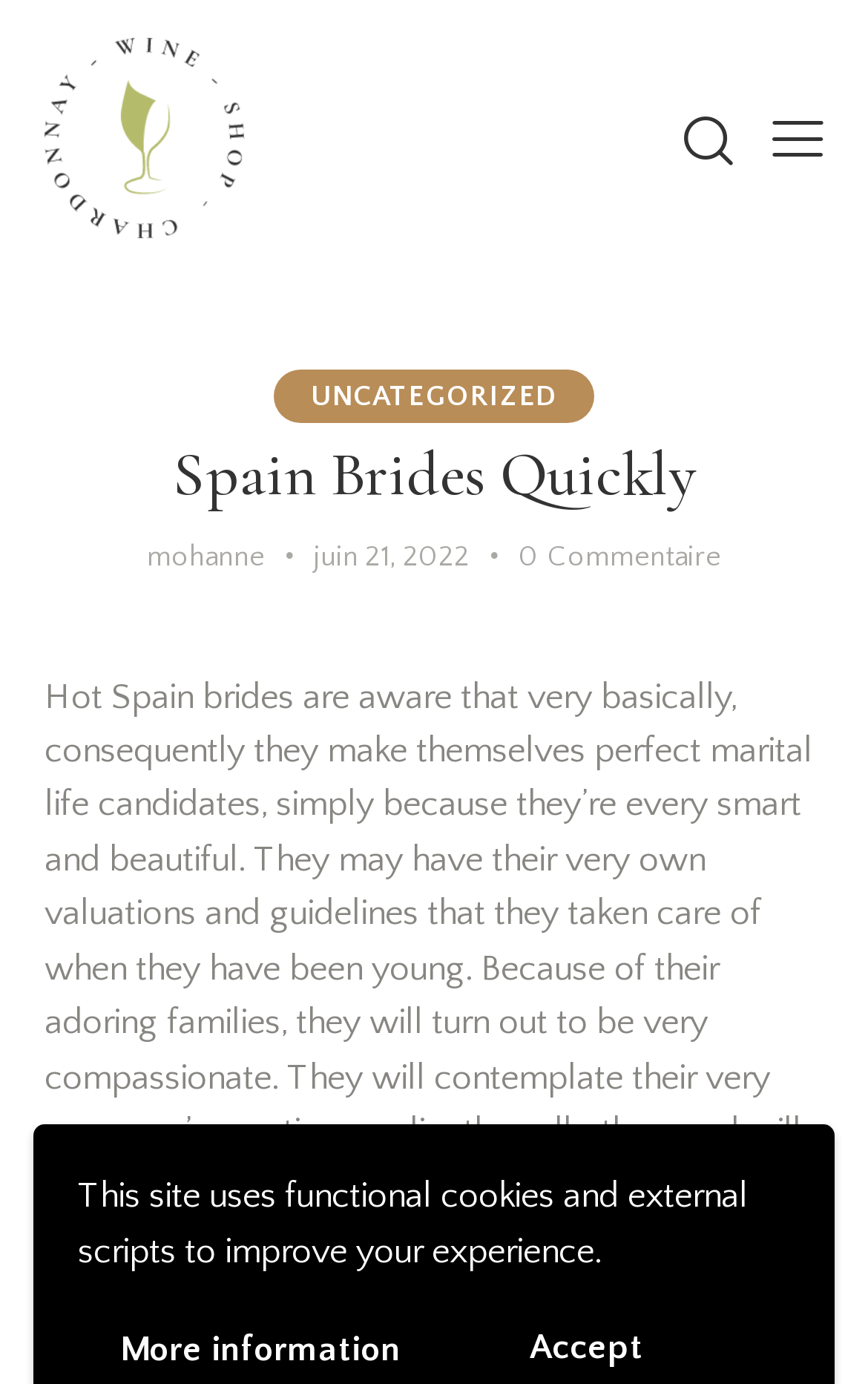Please look at the image and answer the question with a detailed explanation: What is the name of the website?

I found the name of the website by looking at the link element with the content 'Les saveurs de Mohanne' which is located at the top of the webpage.